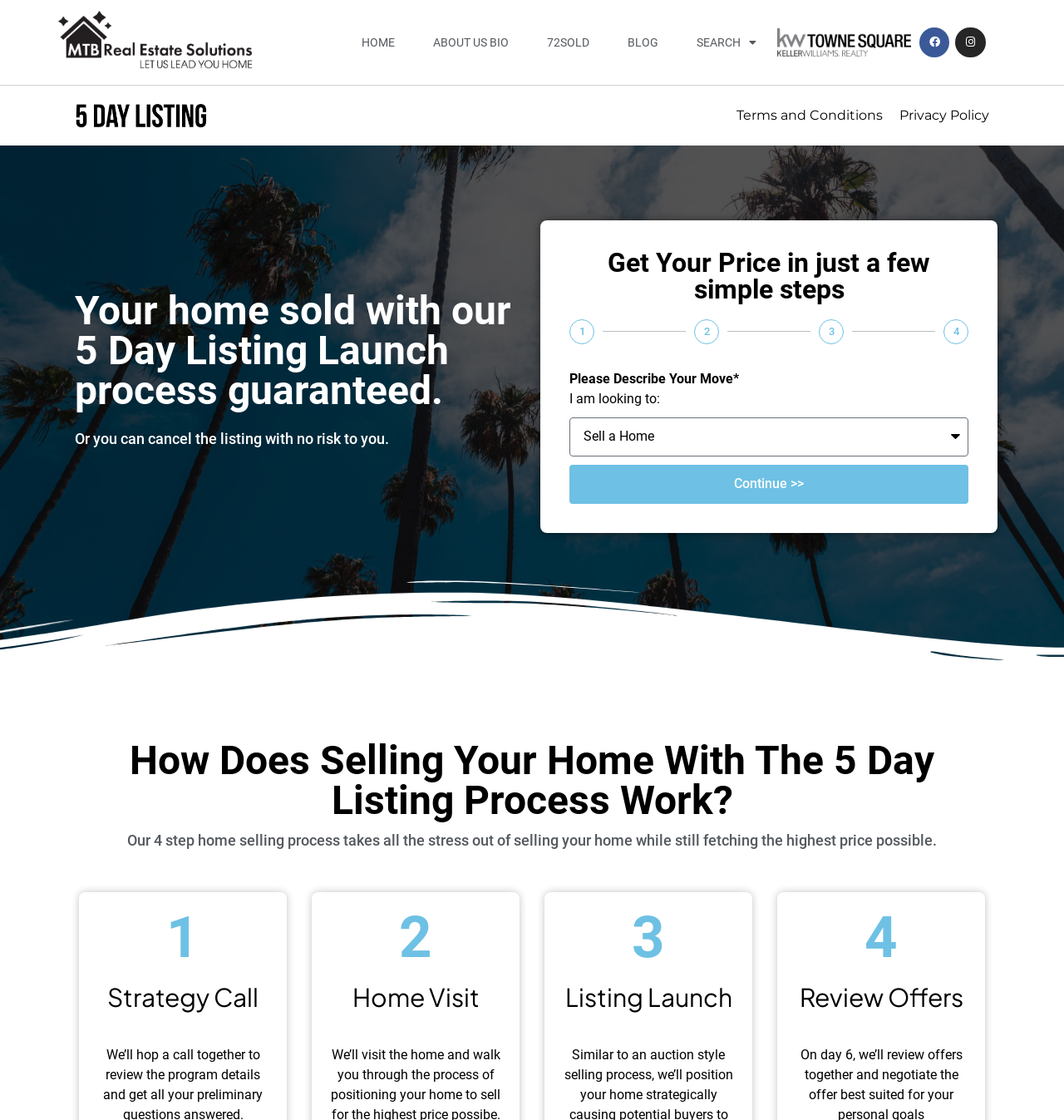Identify the bounding box coordinates for the UI element that matches this description: "Continue >>".

[0.535, 0.415, 0.91, 0.45]